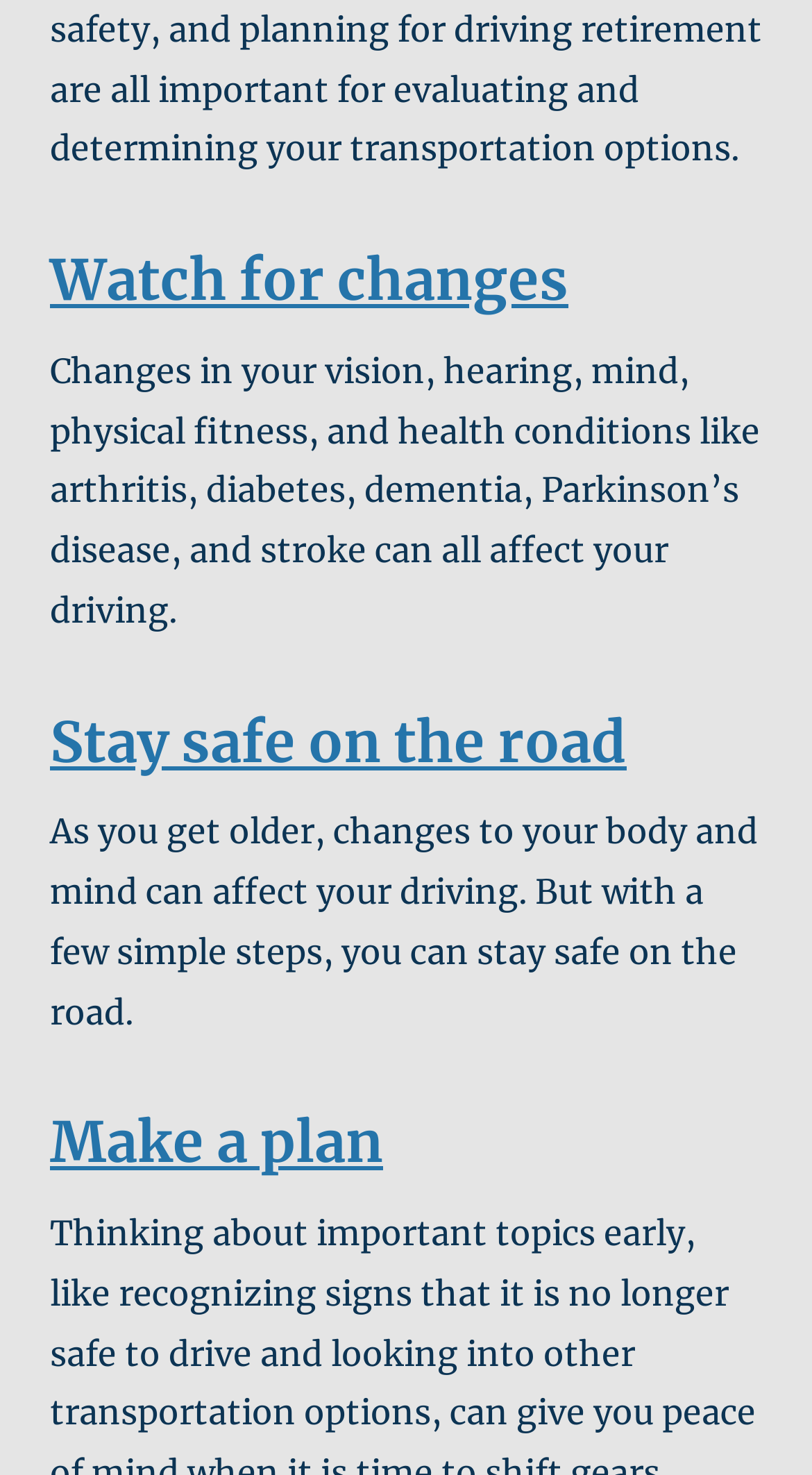Reply to the question with a brief word or phrase: What can affect a person's driving?

Changes in vision, hearing, etc.